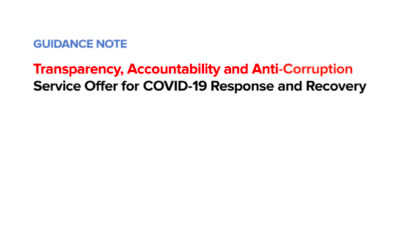What is the context of the guidance note?
Answer the question in as much detail as possible.

The guidance note is specifically designed for COVID-19 response and recovery, highlighting the importance of maintaining ethical standards and reducing corruption during crisis management.